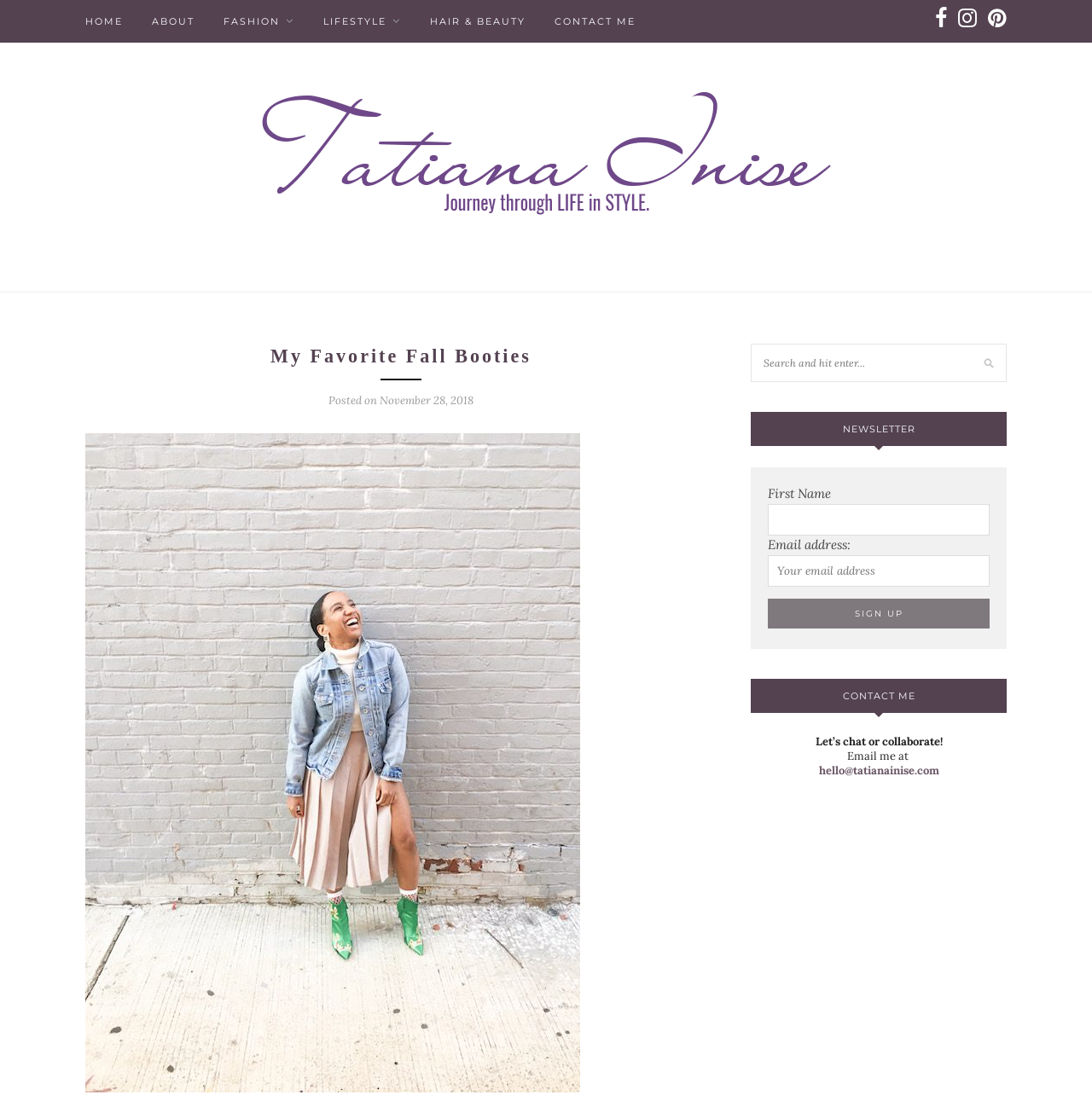What is the purpose of the textbox at the bottom of the webpage?
Please give a detailed answer to the question using the information shown in the image.

I found the answer by looking at the textbox element with the placeholder text 'Search and hit enter...' and the button element with the text 'Sign up' located nearby, indicating that the purpose of the textbox is to sign up for a newsletter.